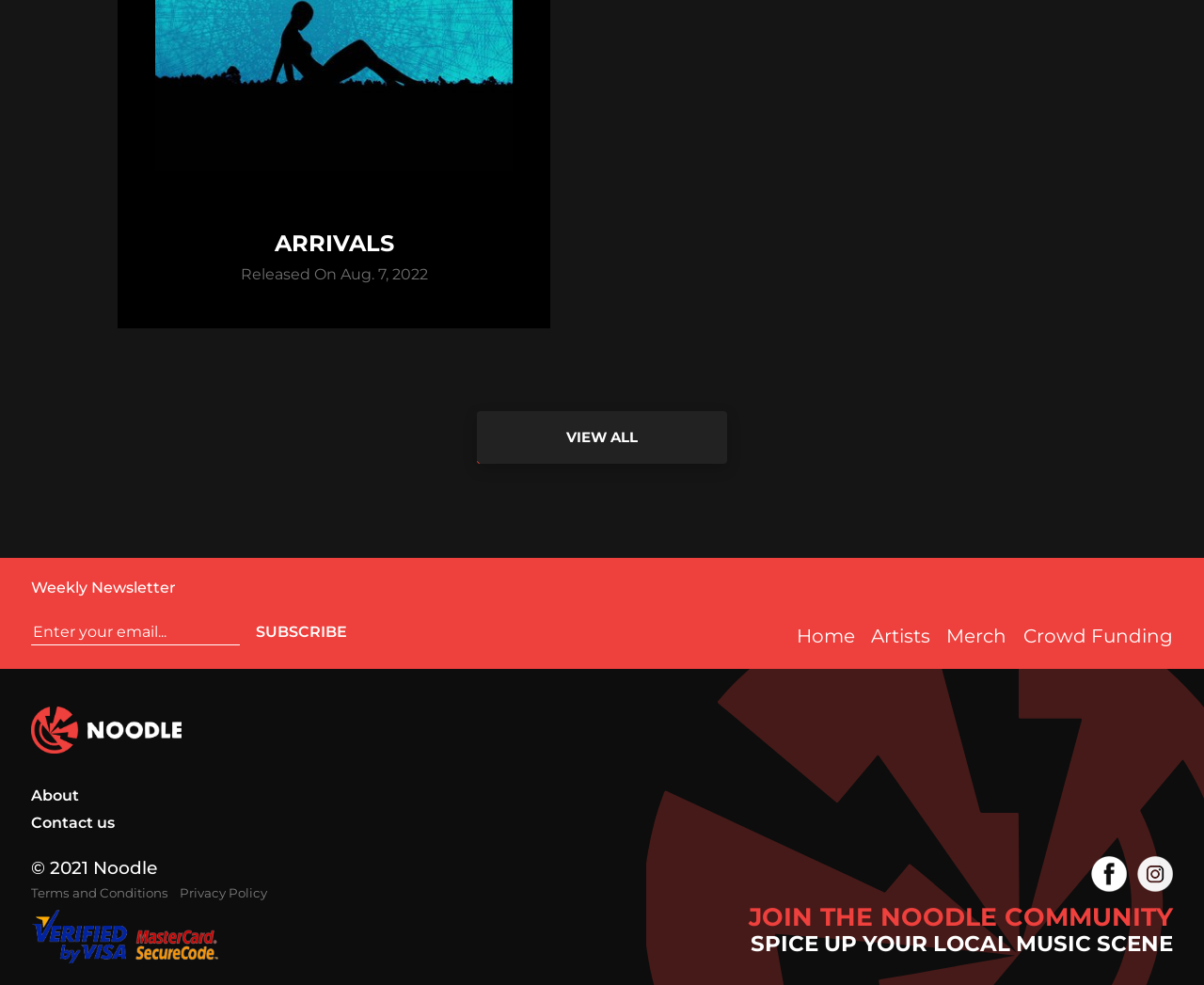Using the elements shown in the image, answer the question comprehensively: How many main navigation links are there?

The main navigation links can be found at the top of the page and include 'Home', 'Artists', 'Merch', and 'Crowd Funding'.